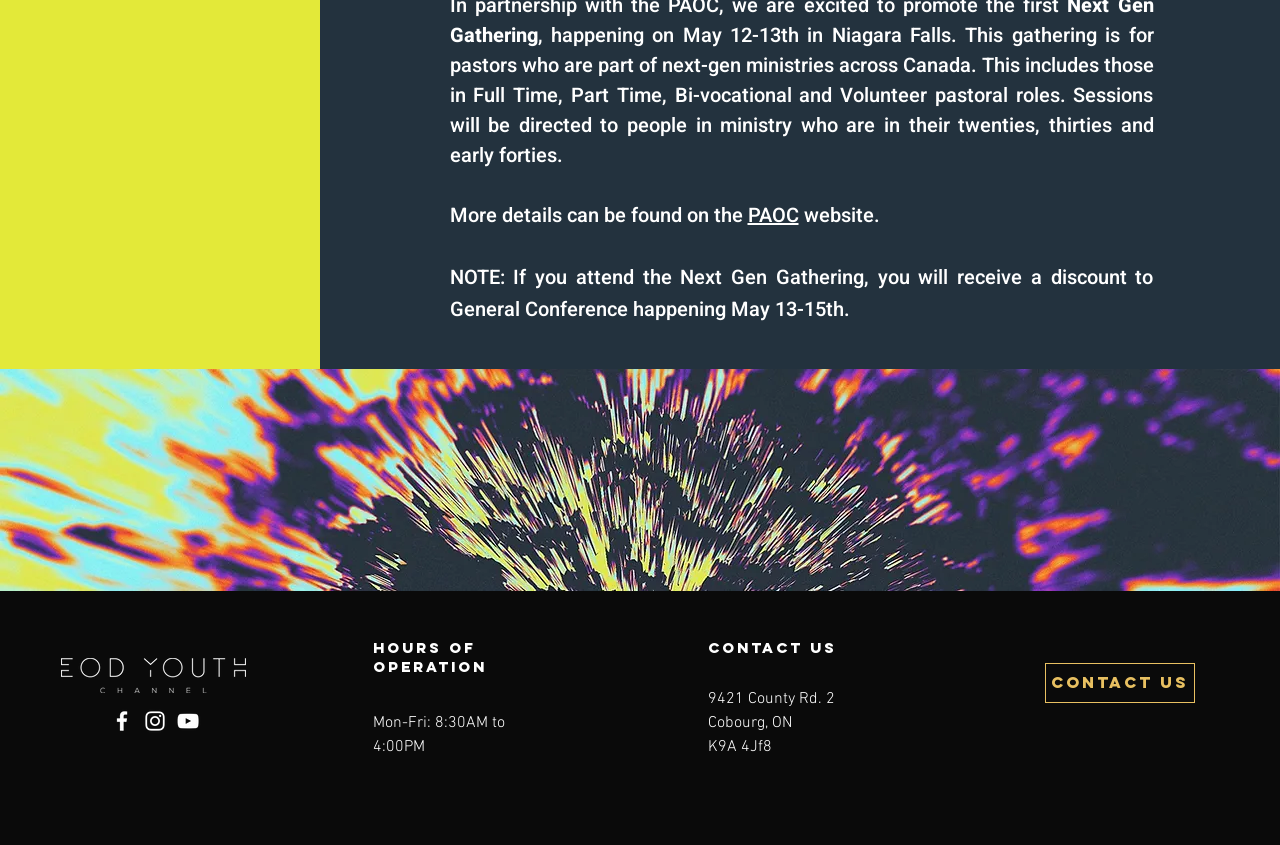Identify the bounding box coordinates for the UI element described as follows: aria-label="Facebook". Use the format (top-left x, top-left y, bottom-right x, bottom-right y) and ensure all values are floating point numbers between 0 and 1.

[0.085, 0.838, 0.105, 0.869]